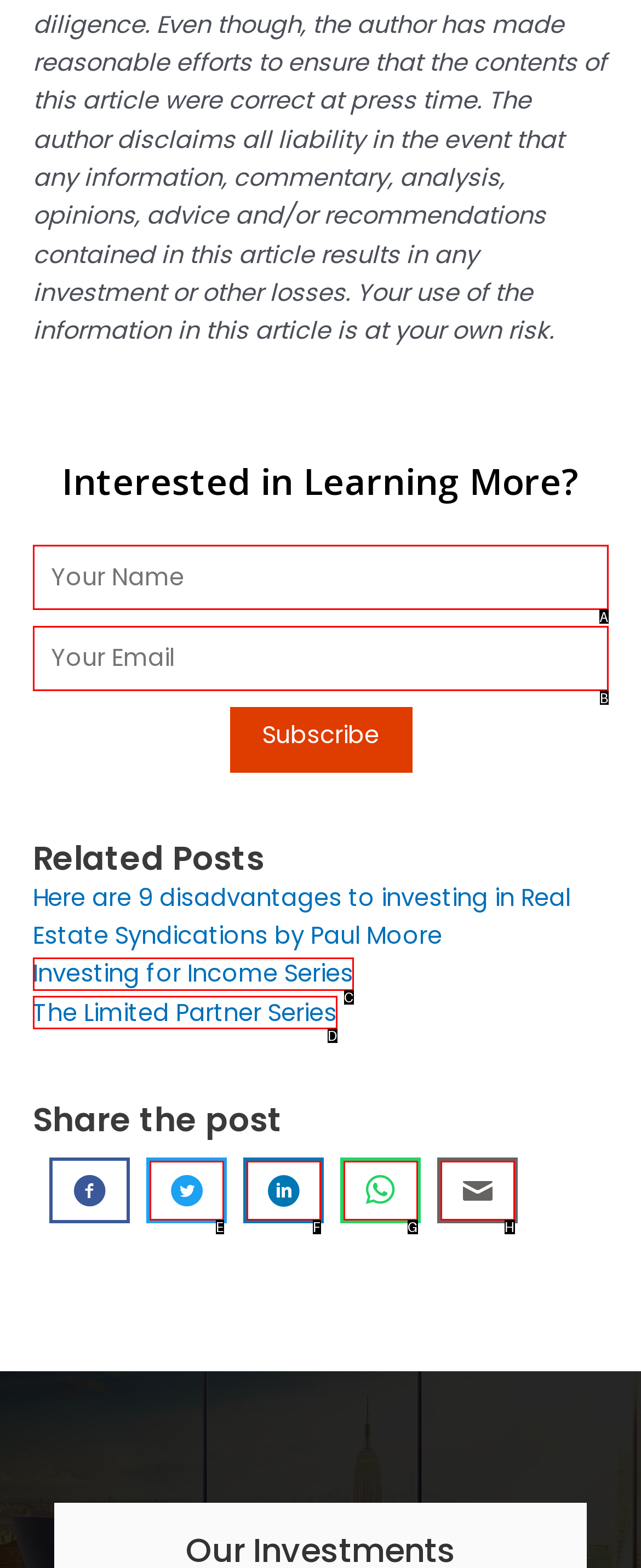Determine the option that aligns with this description: Investing for Income Series
Reply with the option's letter directly.

C